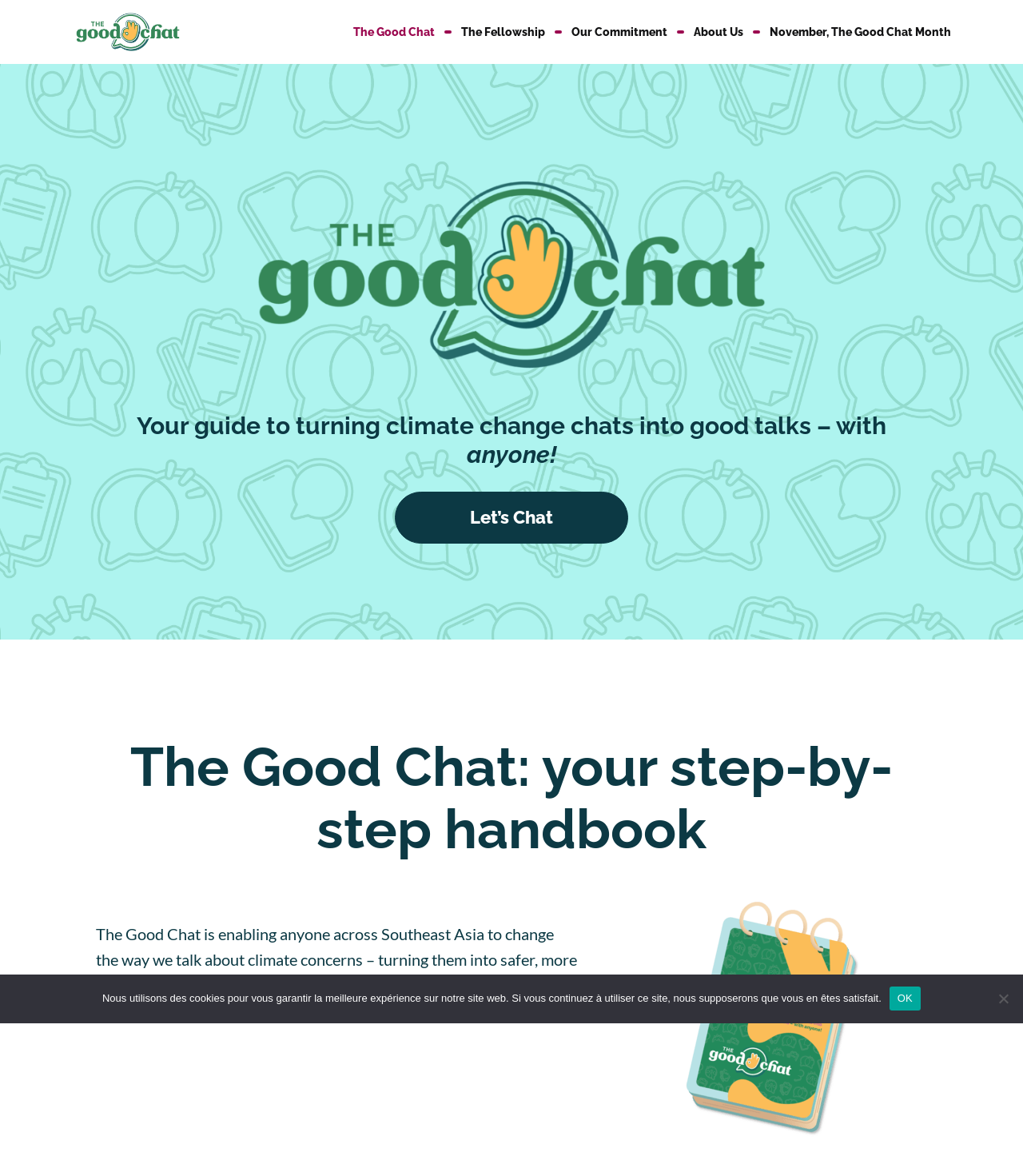Locate the bounding box coordinates of the element you need to click to accomplish the task described by this instruction: "Learn about Our Commitment".

[0.559, 0.02, 0.652, 0.035]